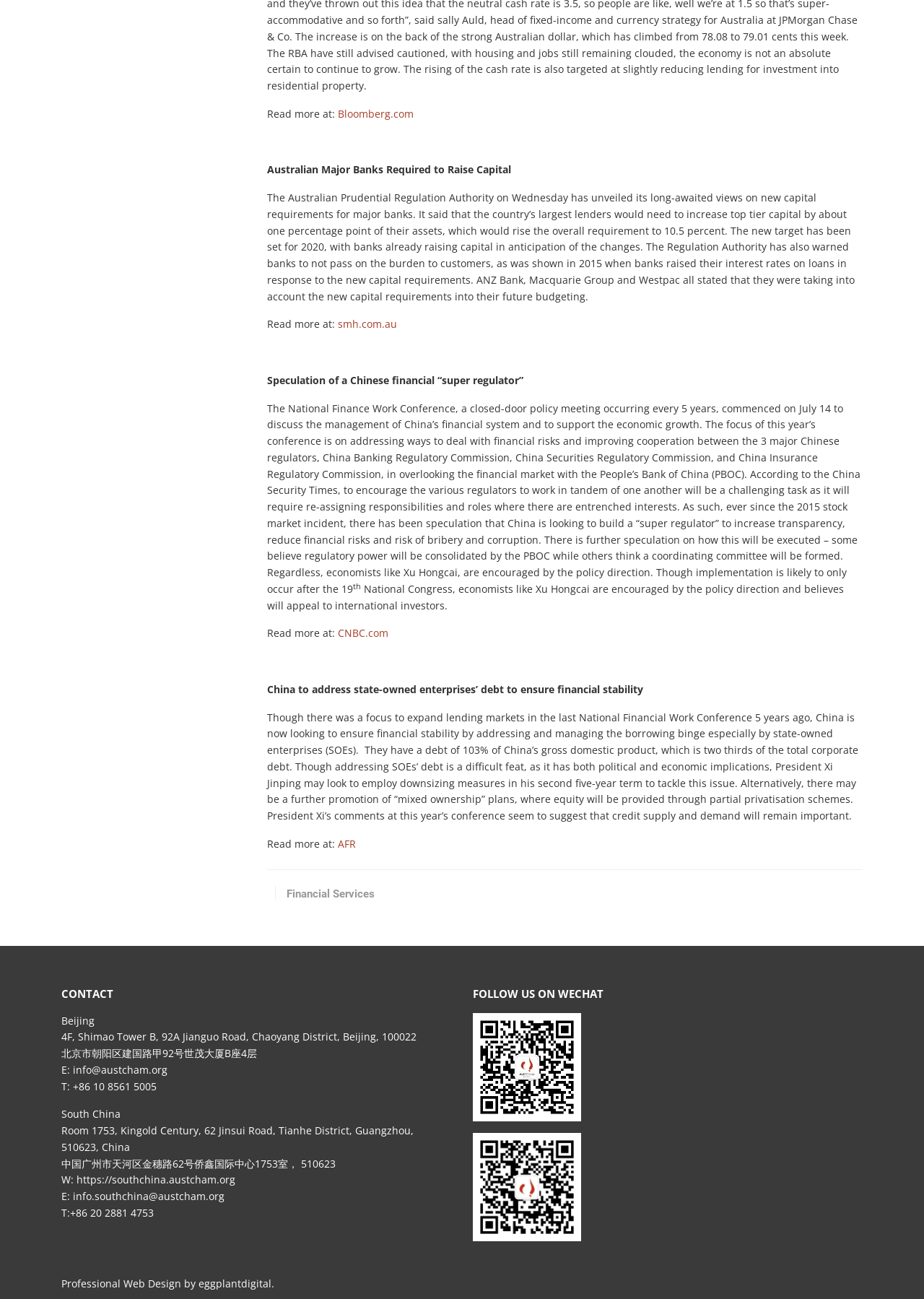For the given element description Professional Web Design, determine the bounding box coordinates of the UI element. The coordinates should follow the format (top-left x, top-left y, bottom-right x, bottom-right y) and be within the range of 0 to 1.

[0.066, 0.983, 0.196, 0.993]